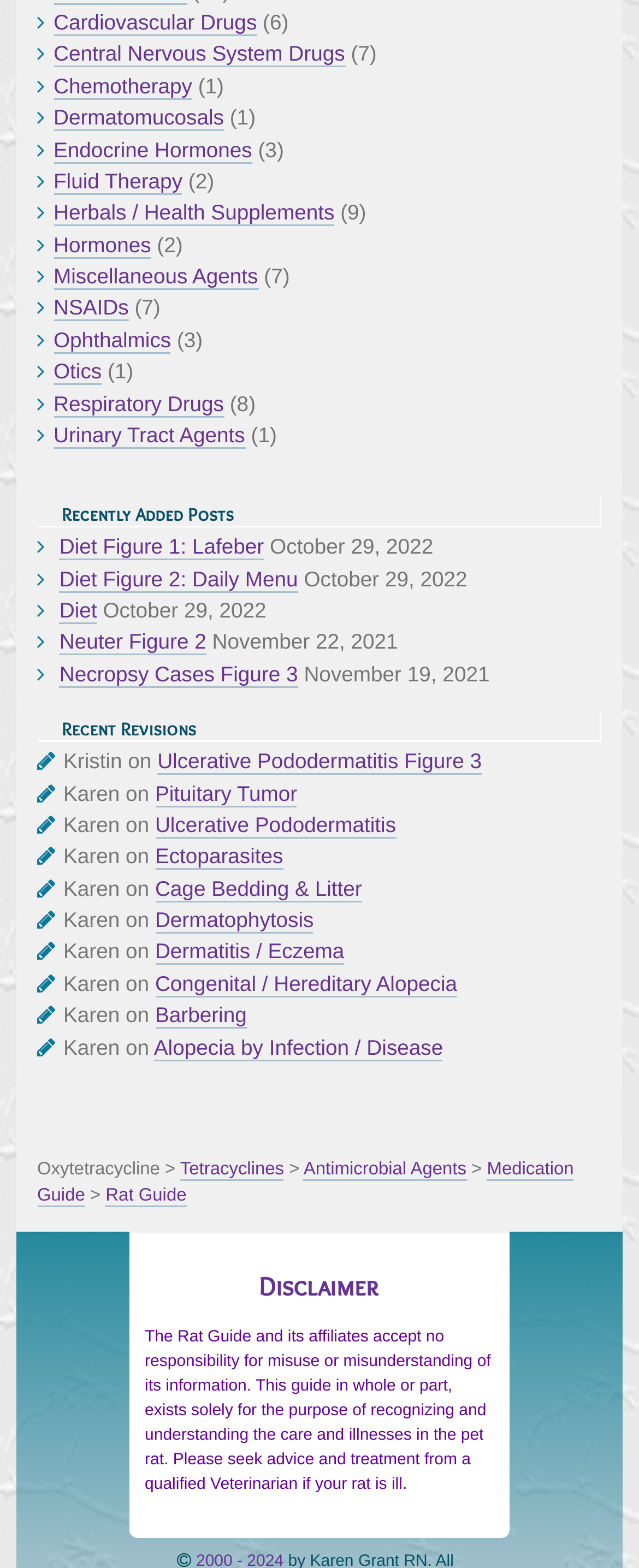Answer the question in one word or a short phrase:
What is the date of the latest post?

October 29, 2022